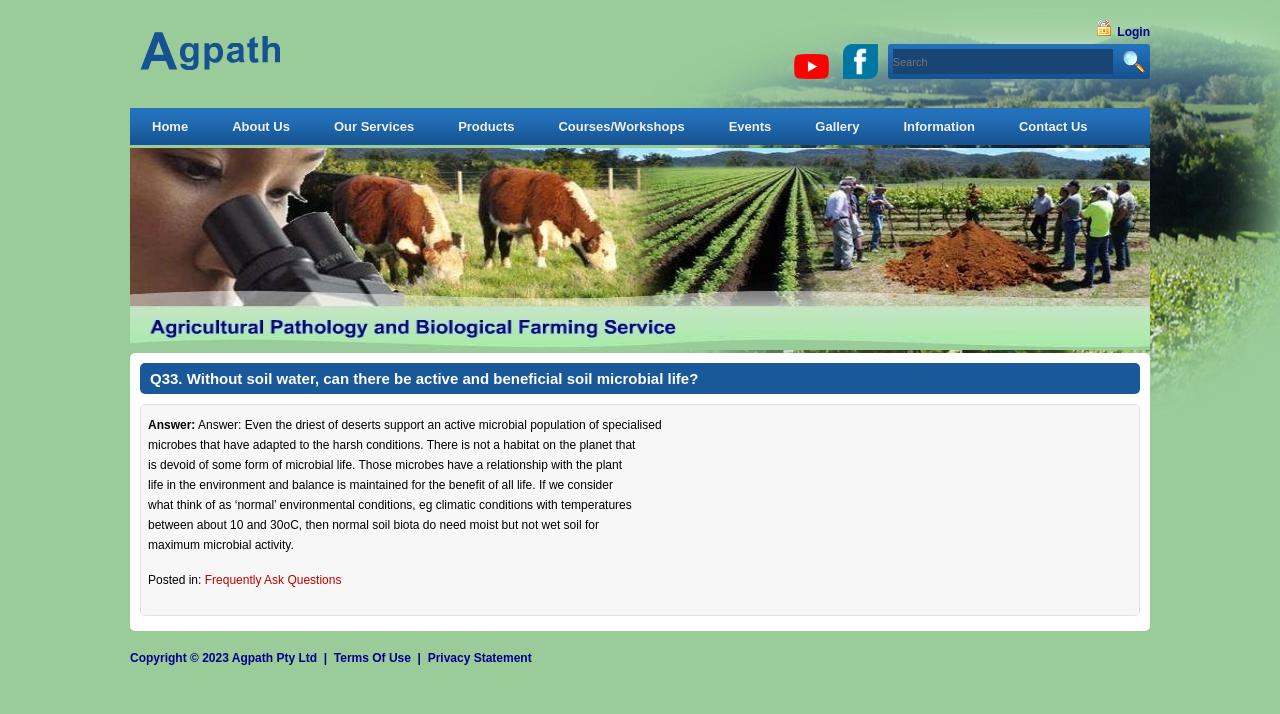Please determine the bounding box coordinates of the element's region to click for the following instruction: "Search for something".

[0.697, 0.069, 0.869, 0.104]